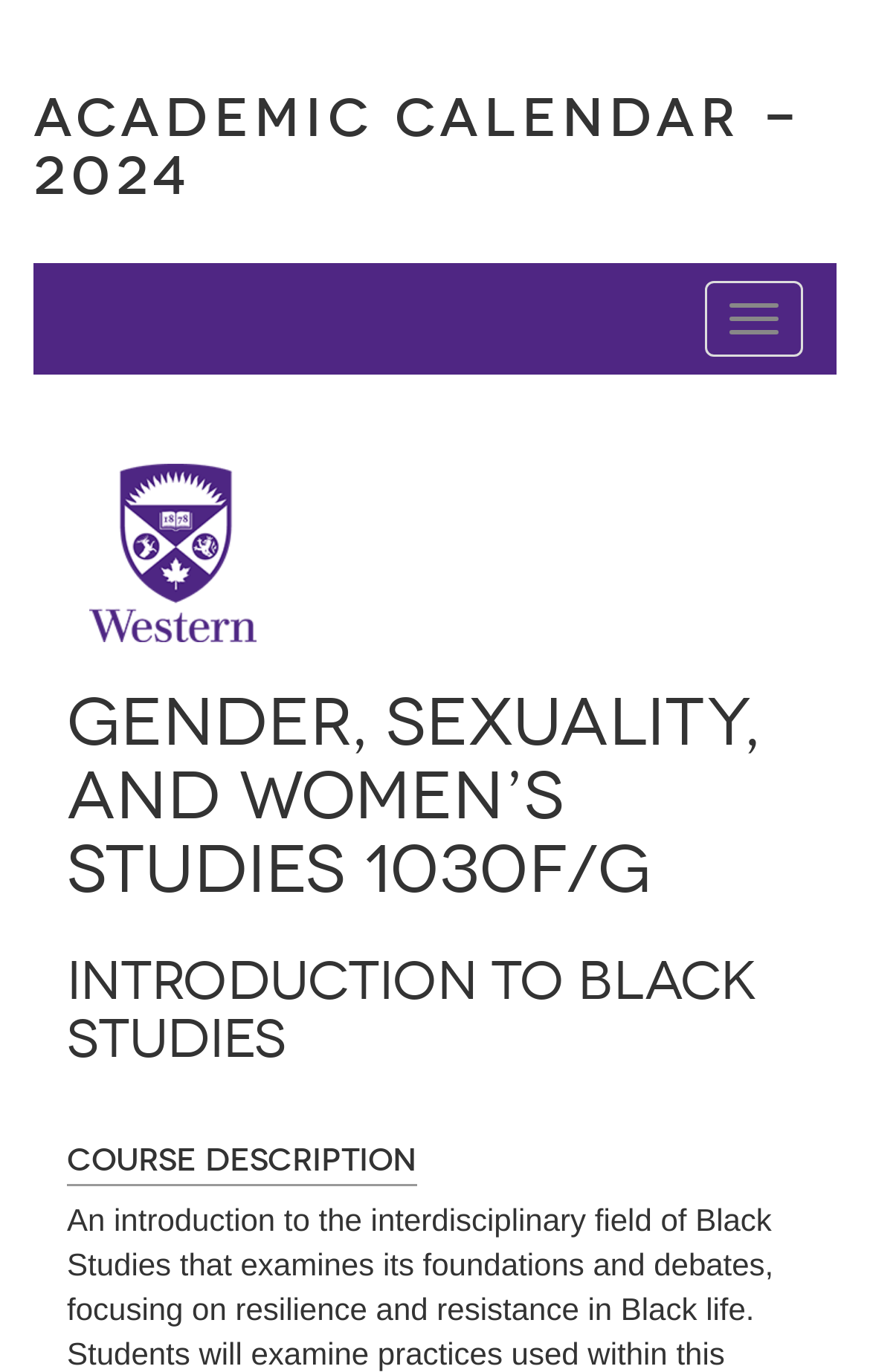How many academic calendars are listed?
Please give a detailed answer to the question using the information shown in the image.

There is only one link element with the text 'Academic Calendar - 2024', implying that only one academic calendar is listed.